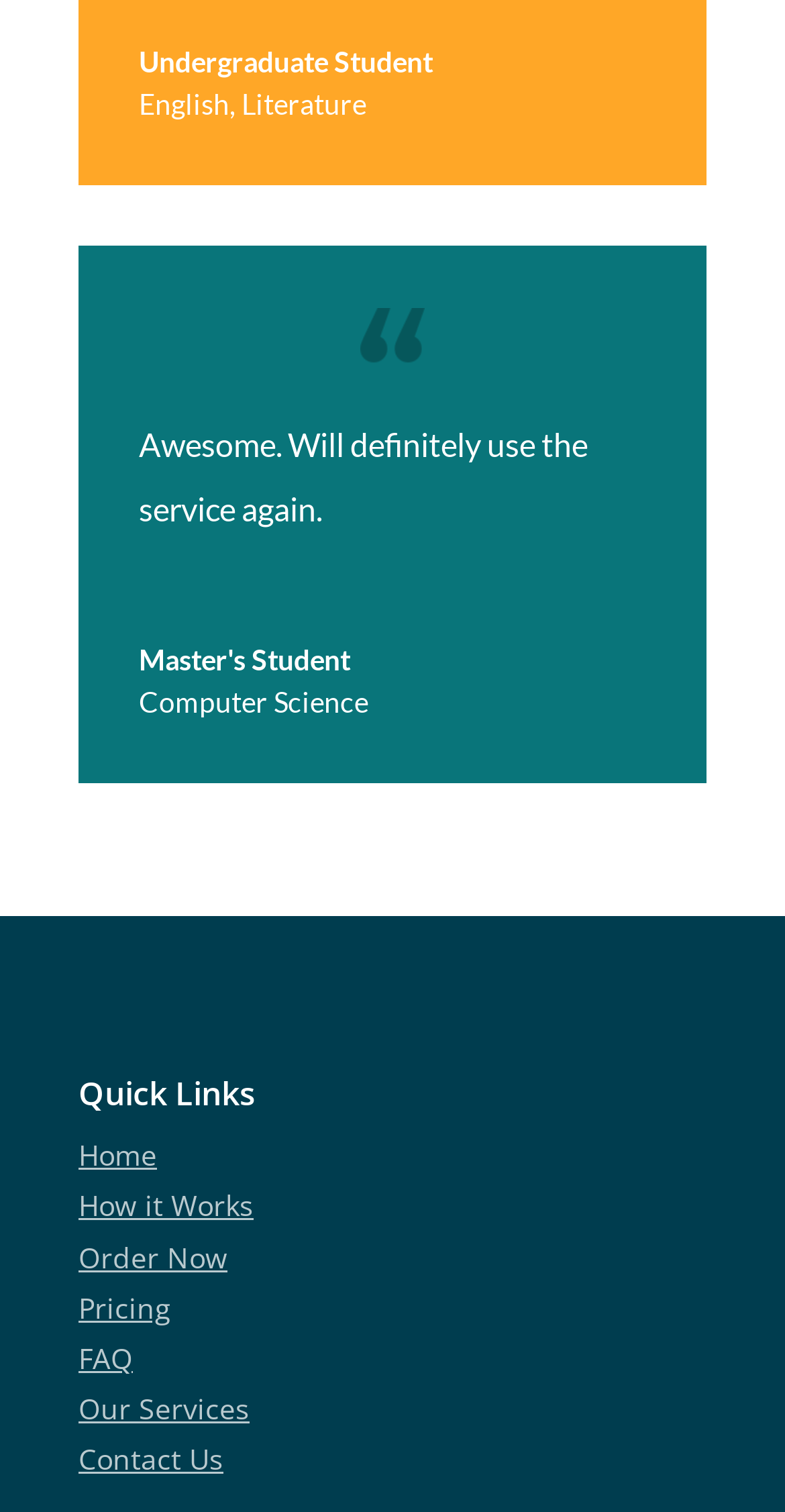Give a one-word or short phrase answer to this question: 
What is the student's field of study?

English, Literature